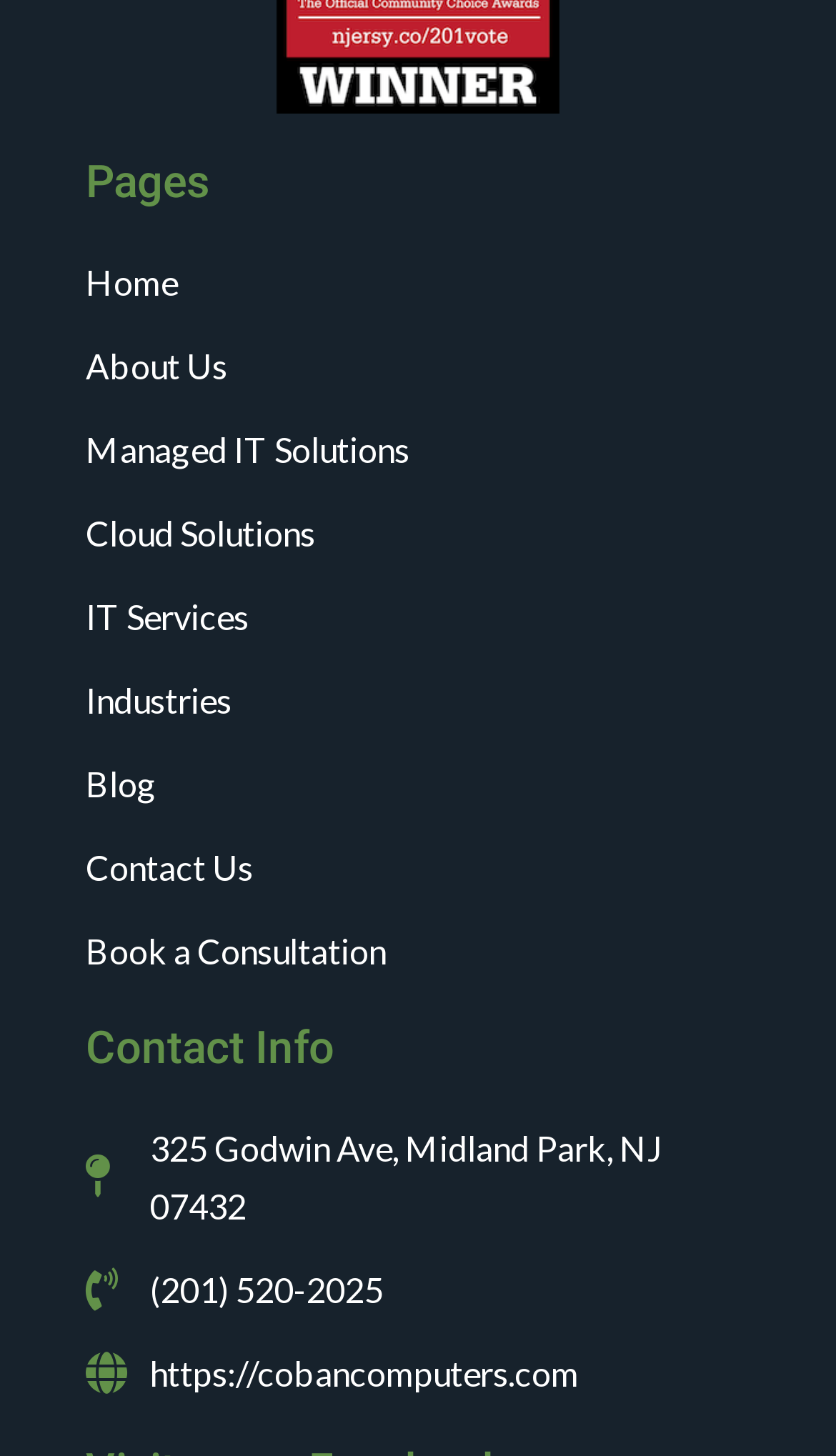How can I schedule a consultation?
Using the picture, provide a one-word or short phrase answer.

Book a Consultation